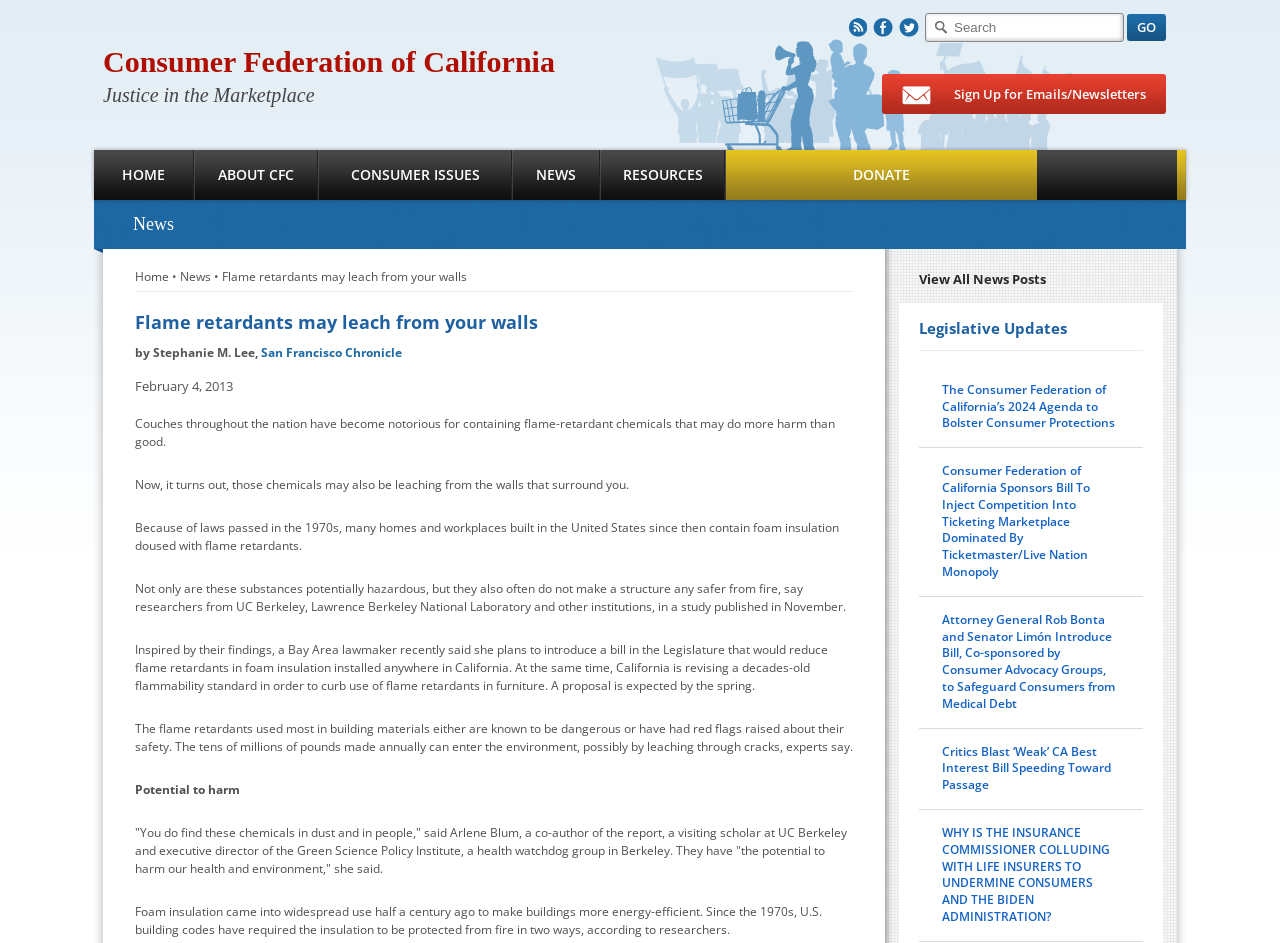Create a detailed narrative of the webpage’s visual and textual elements.

The webpage is from the Consumer Federation of California, with a heading at the top left corner displaying the organization's name. Below the heading, there is a secondary heading "Justice in the Marketplace". On the top right corner, there are three links labeled "R", "F", and "T". 

A search bar is located at the top center of the page, with a text box and a "GO" button. Below the search bar, there is a navigation menu with links to "HOME", "ABOUT CFC", "CONSUMER ISSUES", "NEWS", "RESOURCES", and "DONATE". 

On the right side of the page, there is a section with a heading "Legislative Updates" and several links to news articles, including "The Consumer Federation of California’s 2024 Agenda to Bolster Consumer Protections" and "Attorney General Rob Bonta and Senator Limón Introduce Bill, Co-sponsored by Consumer Advocacy Groups, to Safeguard Consumers from Medical Debt".

The main content of the page is an article titled "Flame retardants may leach from your walls", with a heading and a subheading. The article discusses the potential harm of flame-retardant chemicals in couches and buildings, citing research from UC Berkeley and other institutions. The article also mentions a proposed bill to reduce flame retardants in foam insulation in California. 

The article is divided into several paragraphs, with quotes from experts and additional information about the potential risks of flame retardants. At the bottom of the article, there is a link to the original source, the San Francisco Chronicle.